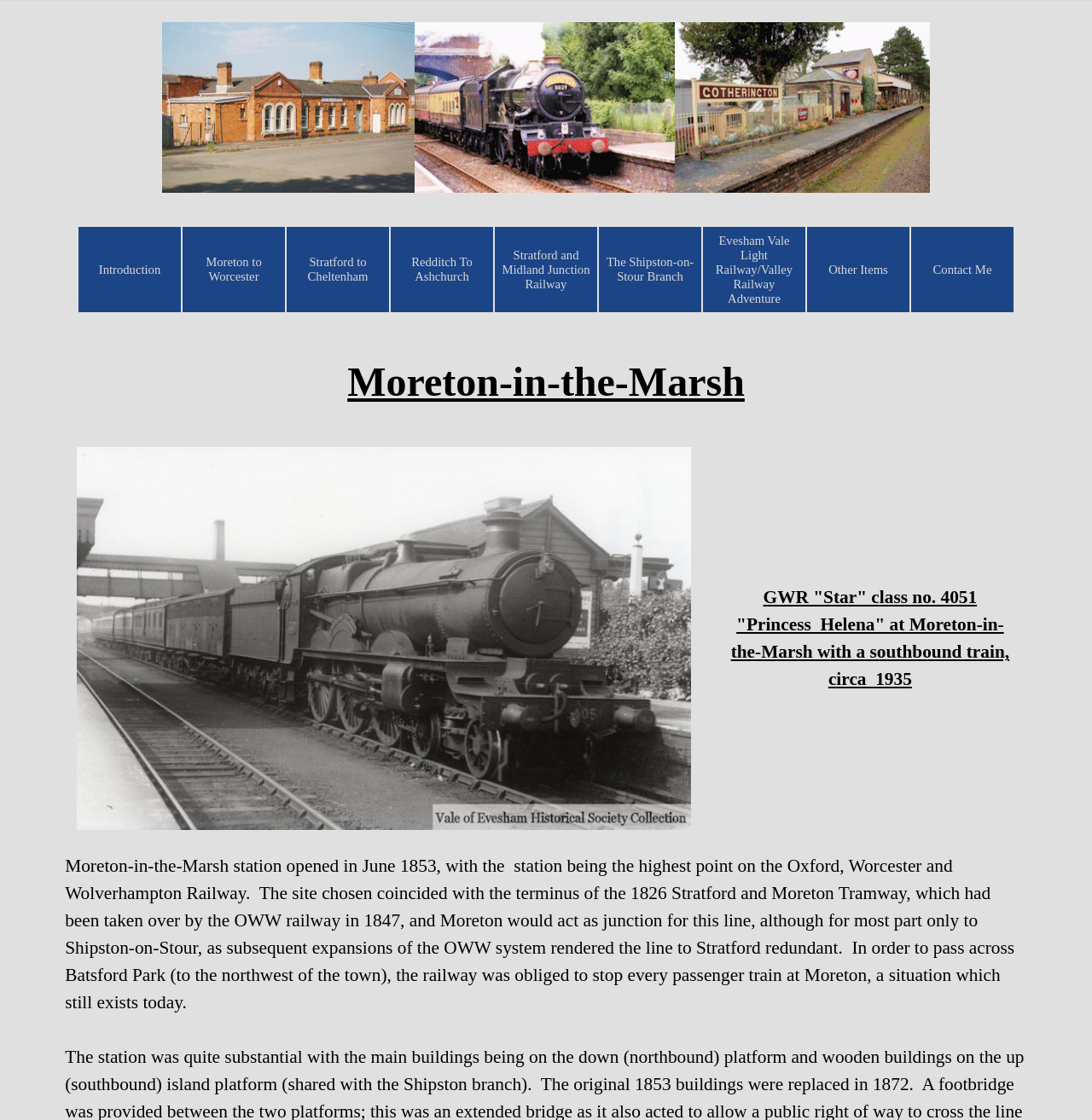Calculate the bounding box coordinates for the UI element based on the following description: "The Shipston-on-Stour Branch". Ensure the coordinates are four float numbers between 0 and 1, i.e., [left, top, right, bottom].

[0.552, 0.203, 0.638, 0.279]